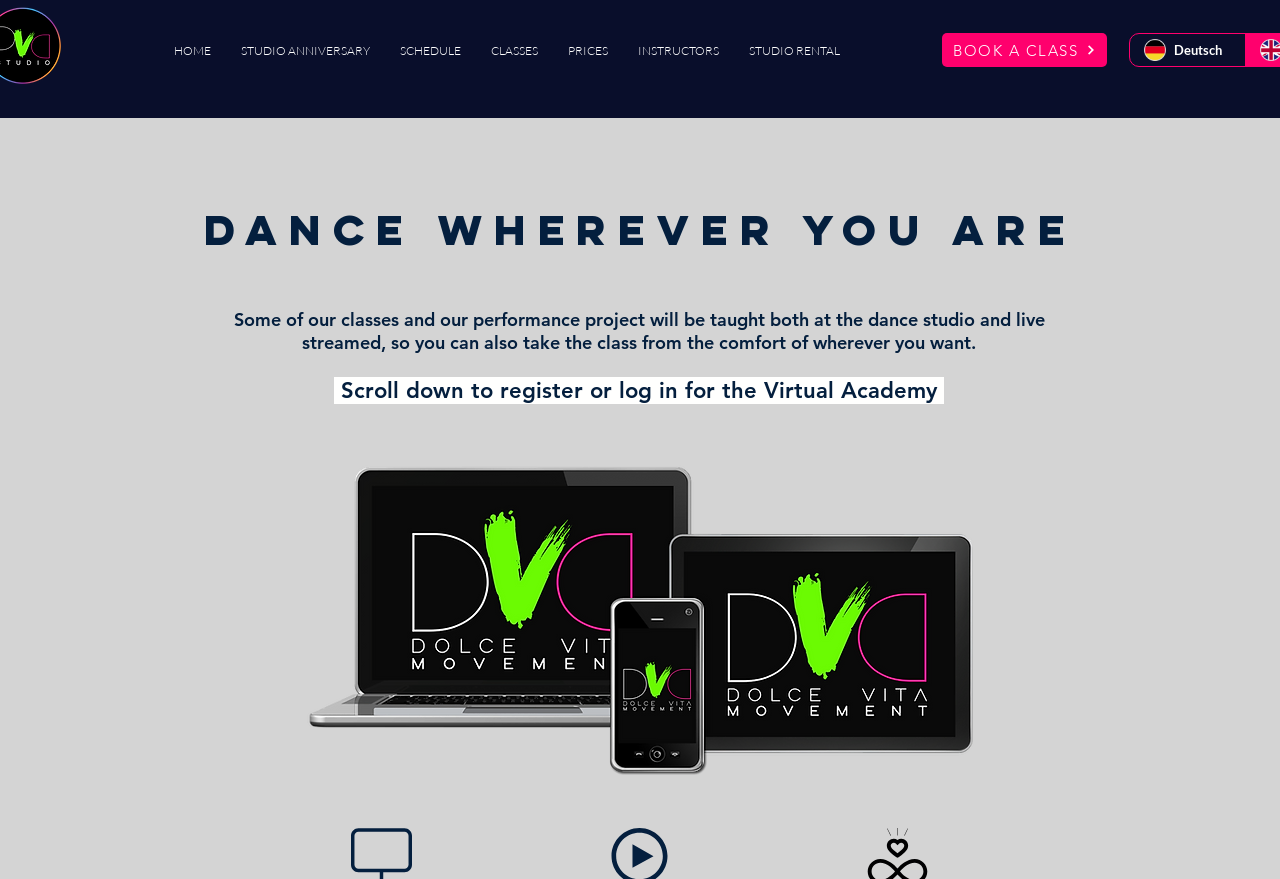What is the purpose of the 'BOOK A CLASS' link?
Using the screenshot, give a one-word or short phrase answer.

To book a class